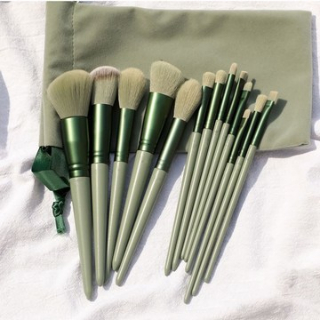Who is this makeup brush set ideal for?
Based on the image, give a one-word or short phrase answer.

Professional makeup artists and enthusiasts